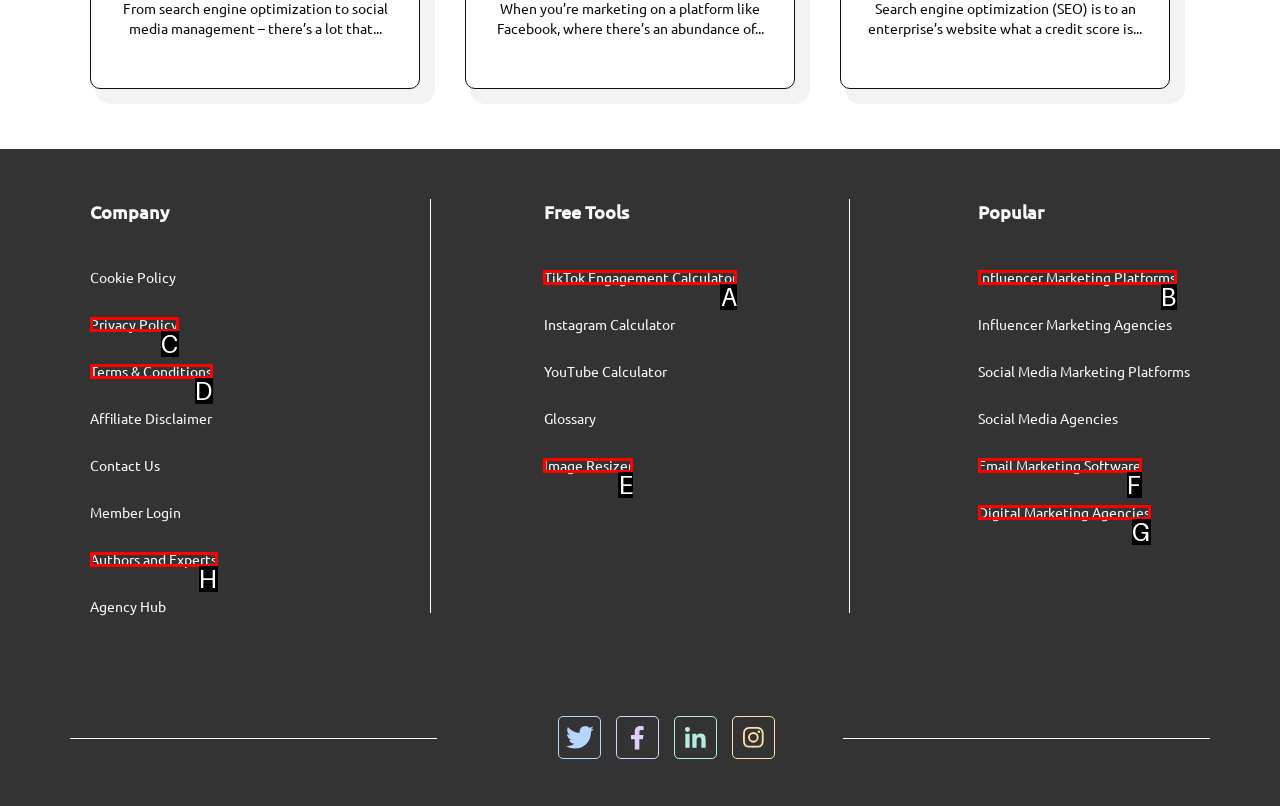Choose the letter of the UI element that aligns with the following description: Authors and Experts
State your answer as the letter from the listed options.

H